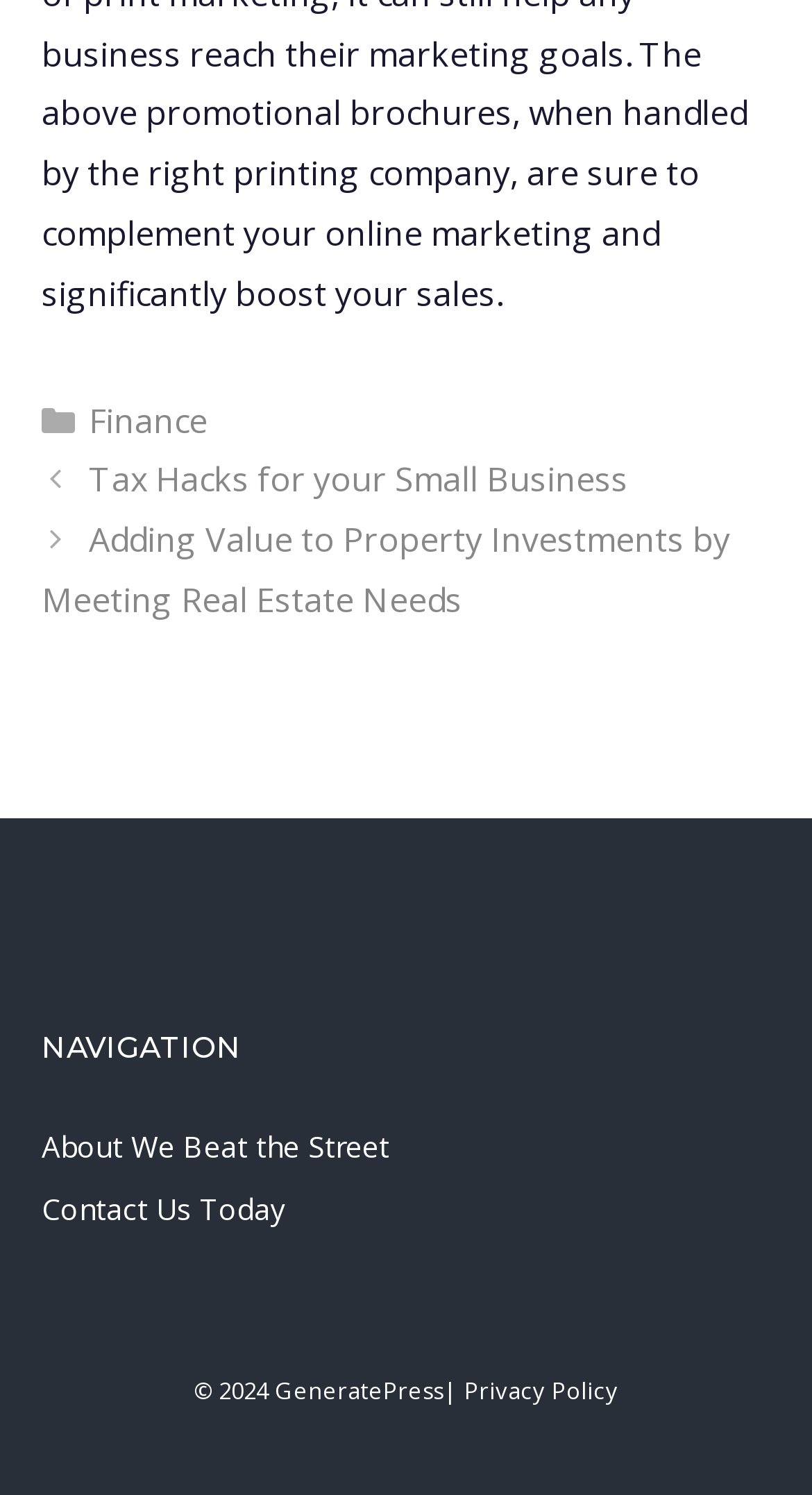What is the category of the first post?
Please answer the question as detailed as possible.

By looking at the navigation section, I found the first post 'Tax Hacks for your Small Business' which is categorized under 'Finance'.